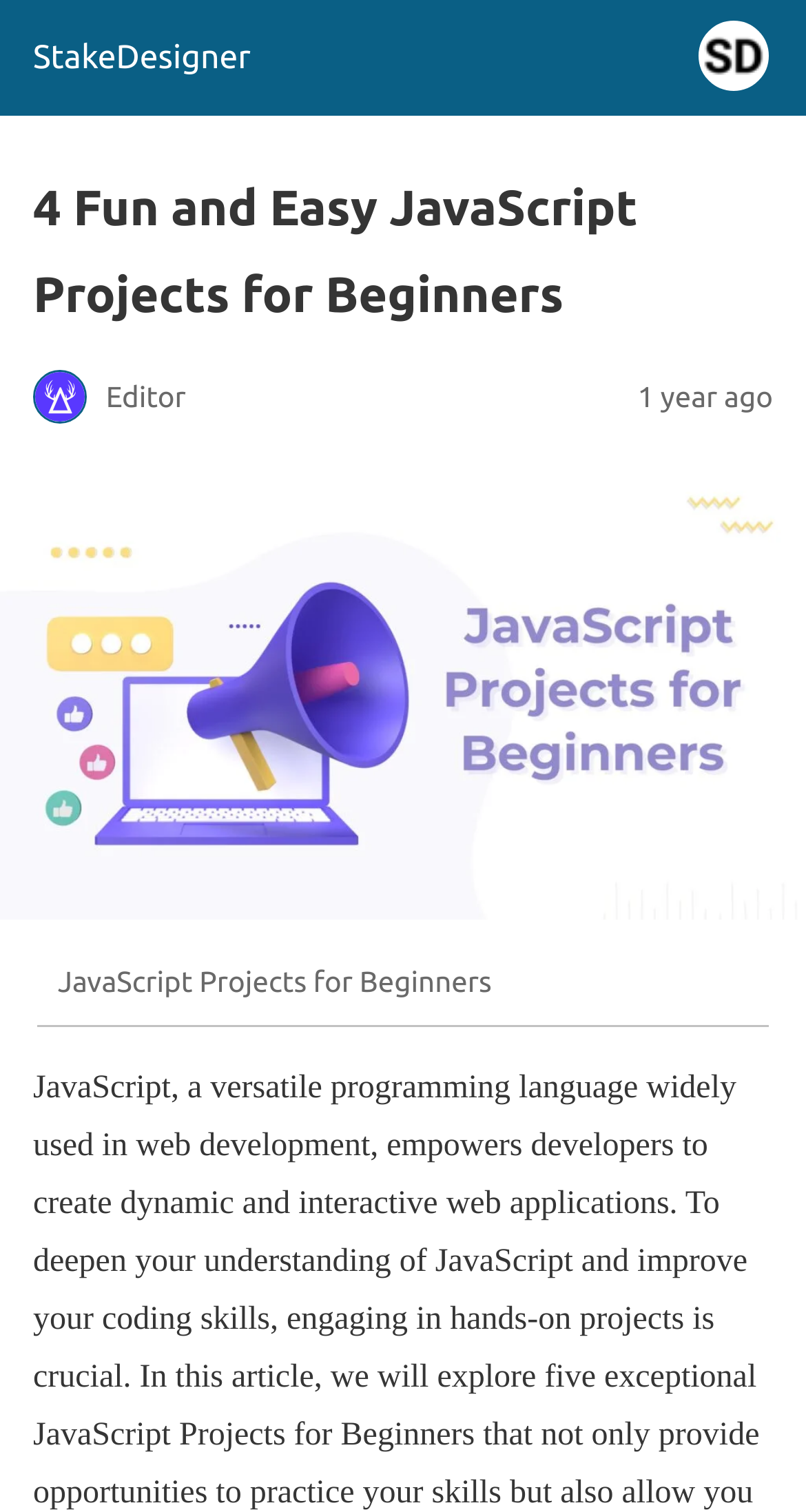Bounding box coordinates should be in the format (top-left x, top-left y, bottom-right x, bottom-right y) and all values should be floating point numbers between 0 and 1. Determine the bounding box coordinate for the UI element described as: StakeDesigner

[0.041, 0.026, 0.311, 0.051]